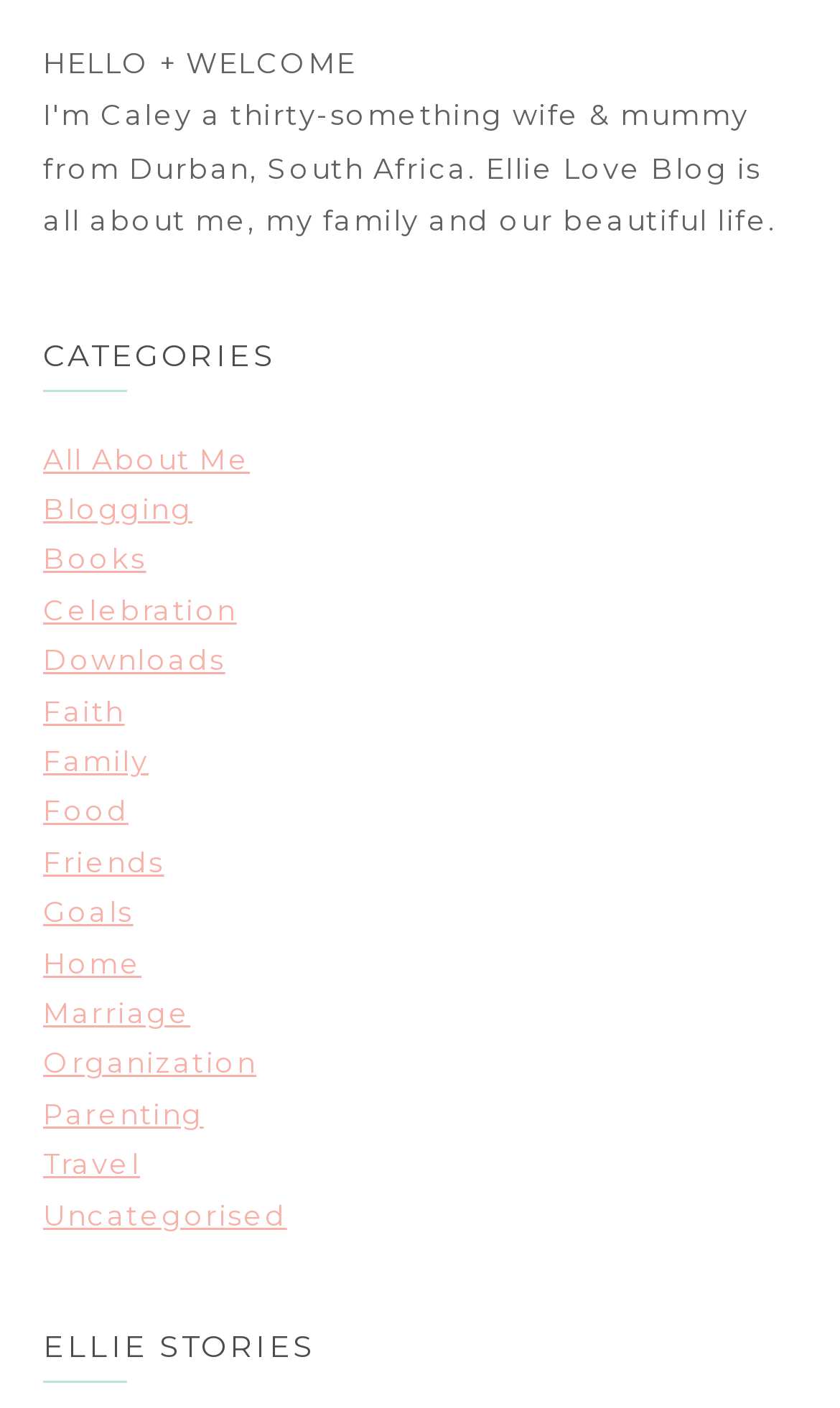Provide the bounding box coordinates of the HTML element described by the text: "All About Me". The coordinates should be in the format [left, top, right, bottom] with values between 0 and 1.

[0.051, 0.313, 0.298, 0.338]